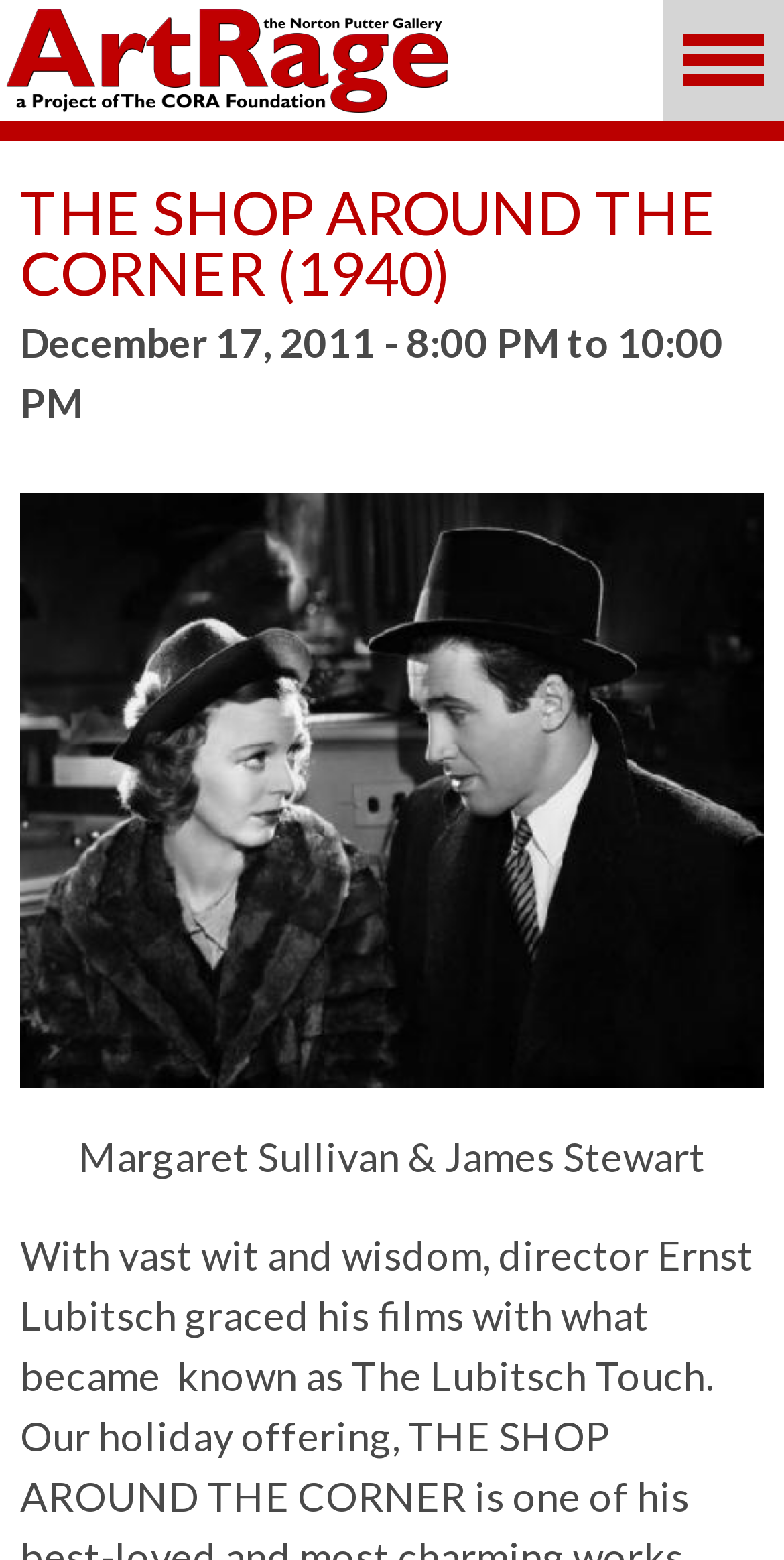What is the name of the actors?
Based on the screenshot, give a detailed explanation to answer the question.

I found the names of the actors by looking at the StaticText element that contains the names, which is 'Margaret Sullivan & James Stewart'.